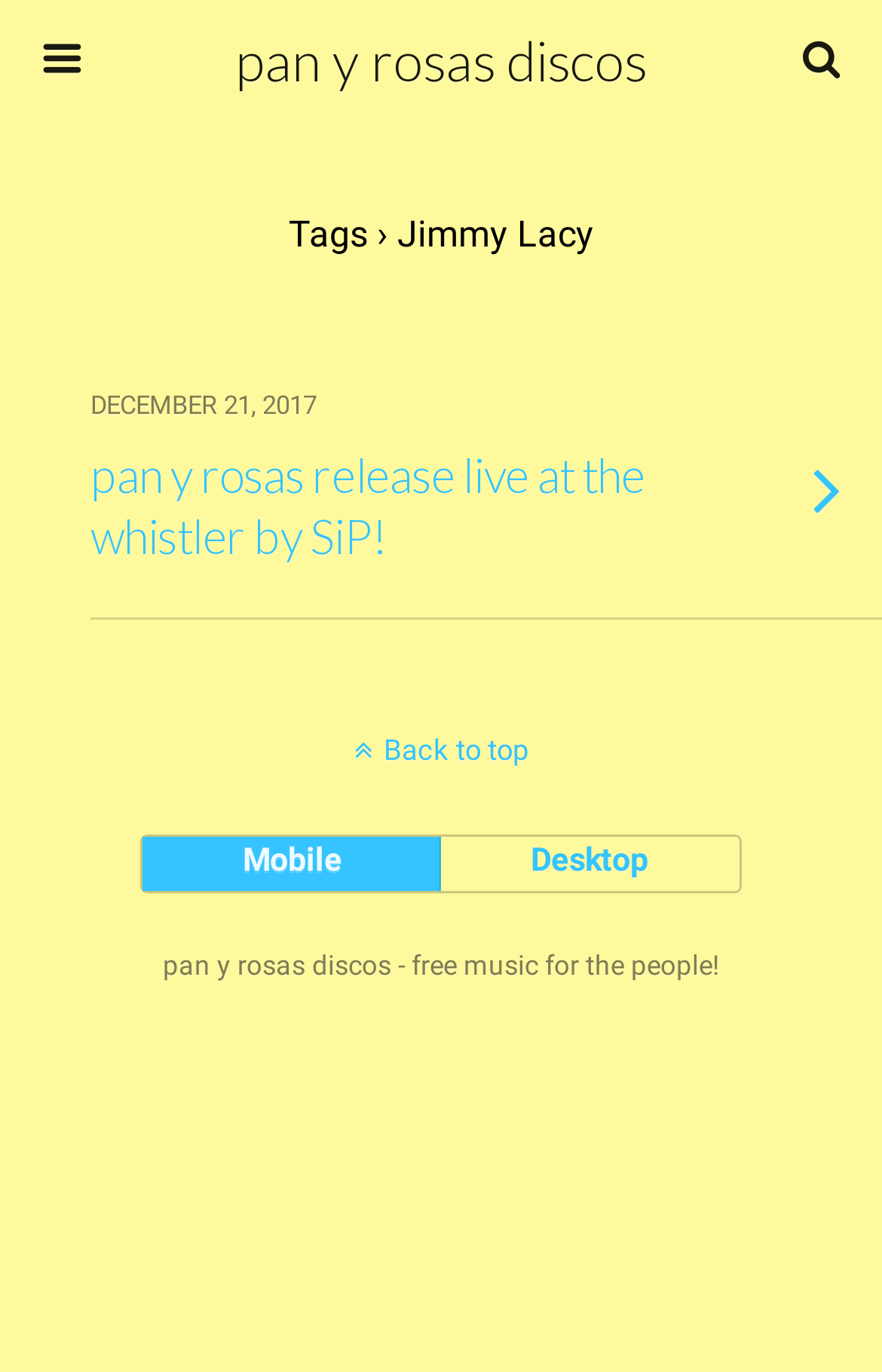Bounding box coordinates should be in the format (top-left x, top-left y, bottom-right x, bottom-right y) and all values should be floating point numbers between 0 and 1. Determine the bounding box coordinate for the UI element described as: mobile

[0.163, 0.61, 0.5, 0.65]